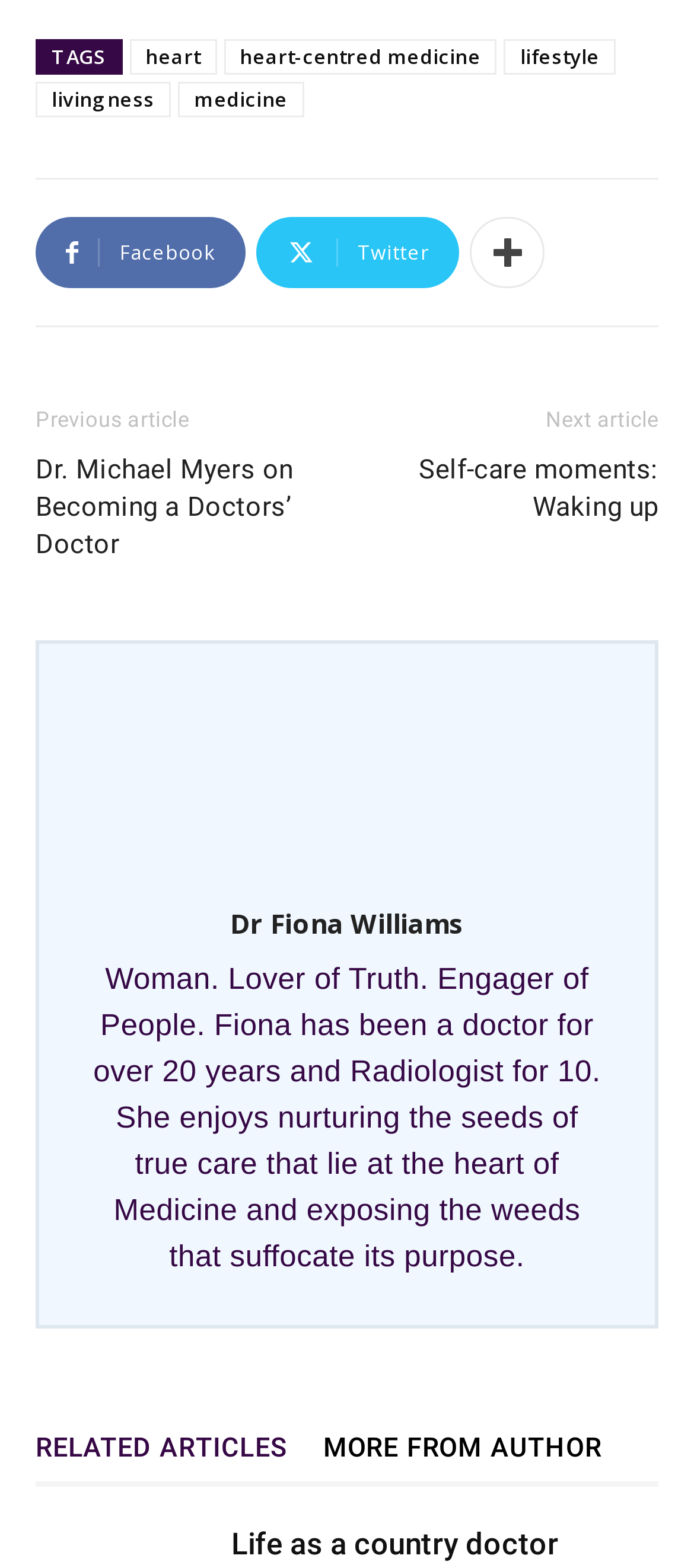Identify the bounding box coordinates of the specific part of the webpage to click to complete this instruction: "check out the Facebook page".

[0.051, 0.139, 0.353, 0.184]